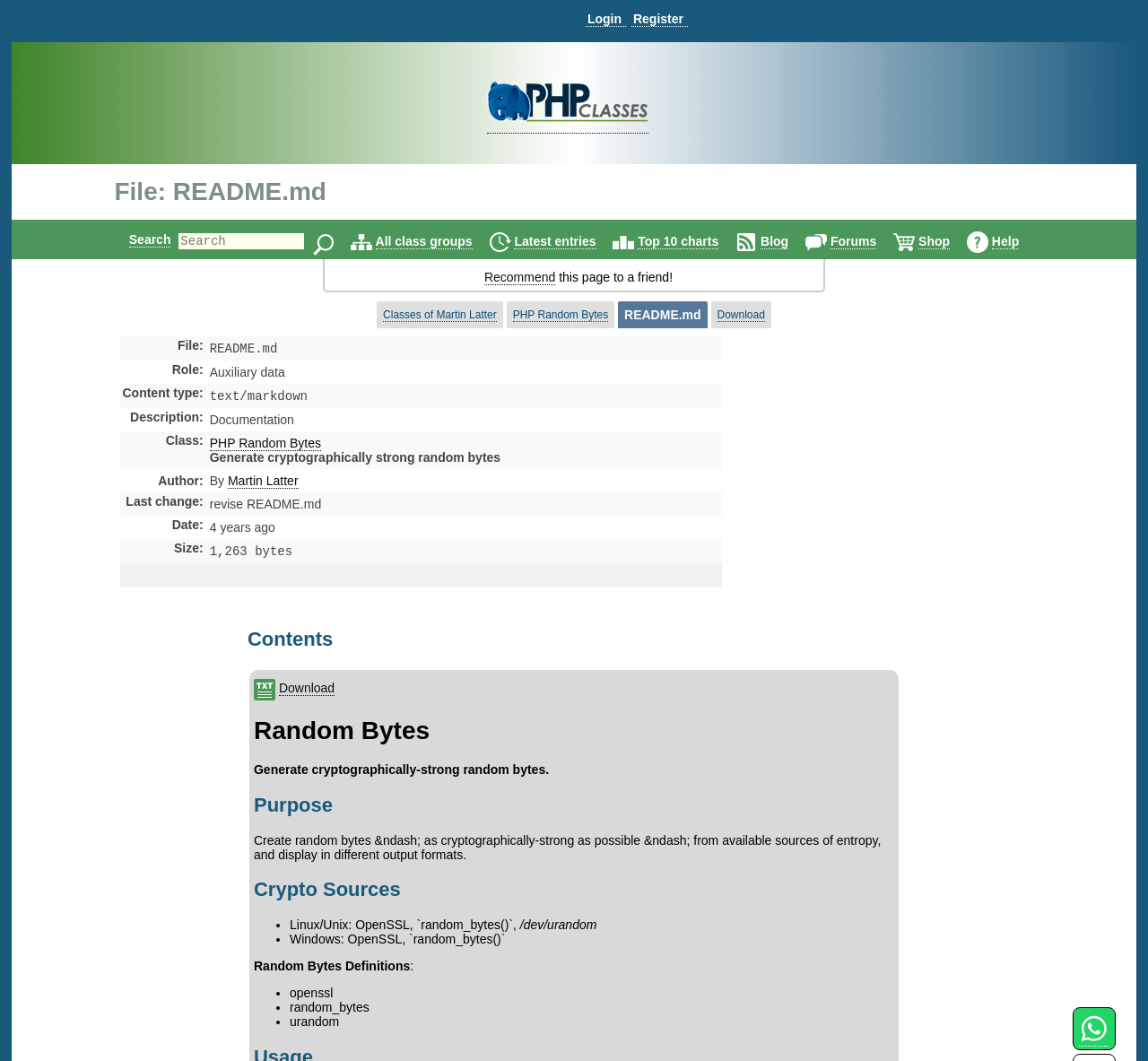What is the file type of the README file? Using the information from the screenshot, answer with a single word or phrase.

text/markdown